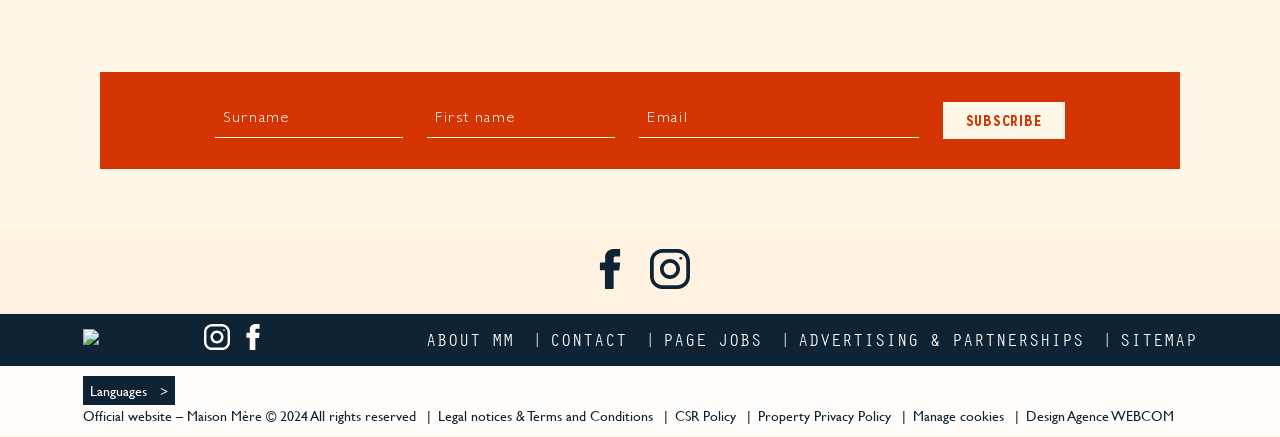Please predict the bounding box coordinates of the element's region where a click is necessary to complete the following instruction: "Click SUBSCRIBE". The coordinates should be represented by four float numbers between 0 and 1, i.e., [left, top, right, bottom].

[0.737, 0.234, 0.832, 0.318]